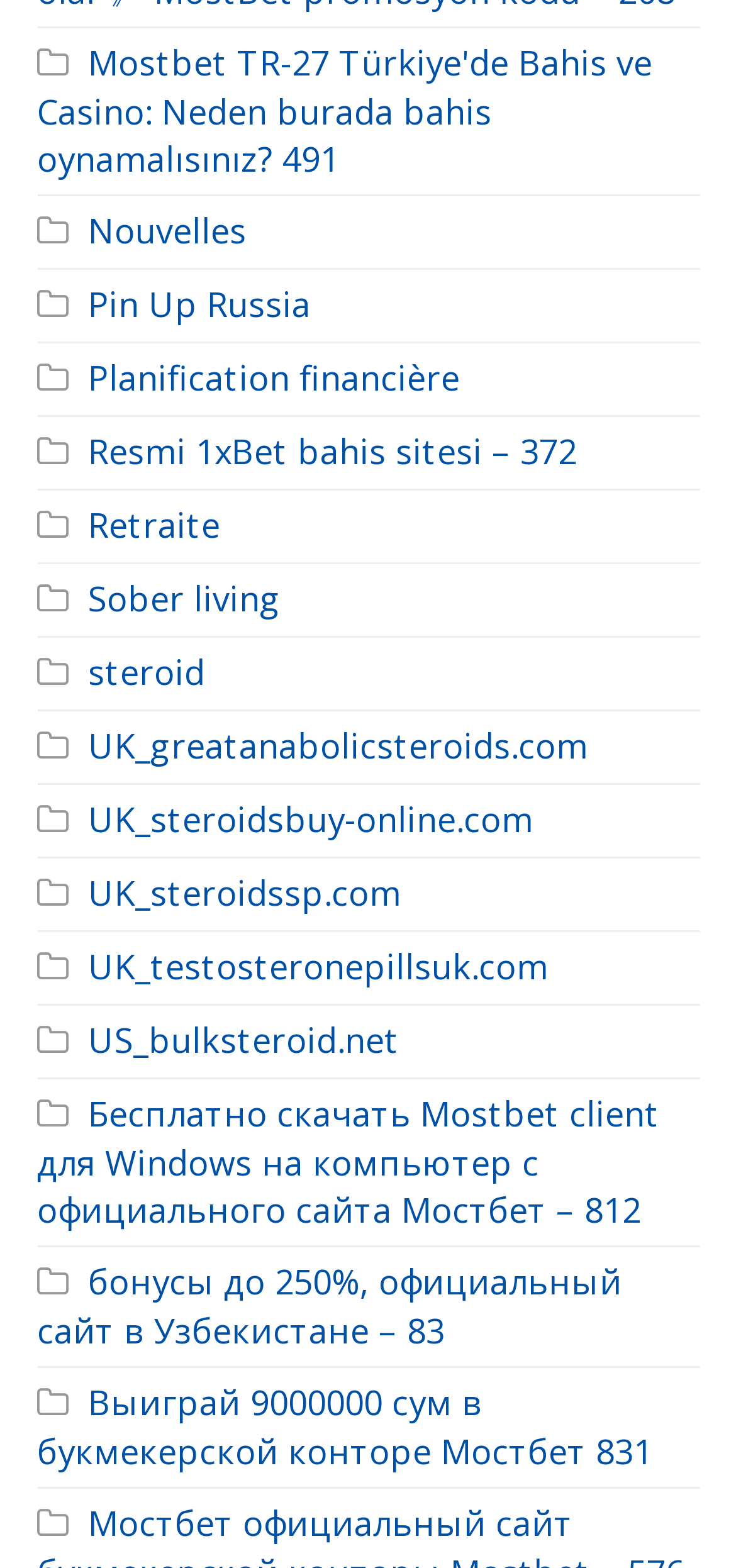Predict the bounding box of the UI element based on this description: "Sober living".

[0.05, 0.367, 0.381, 0.395]